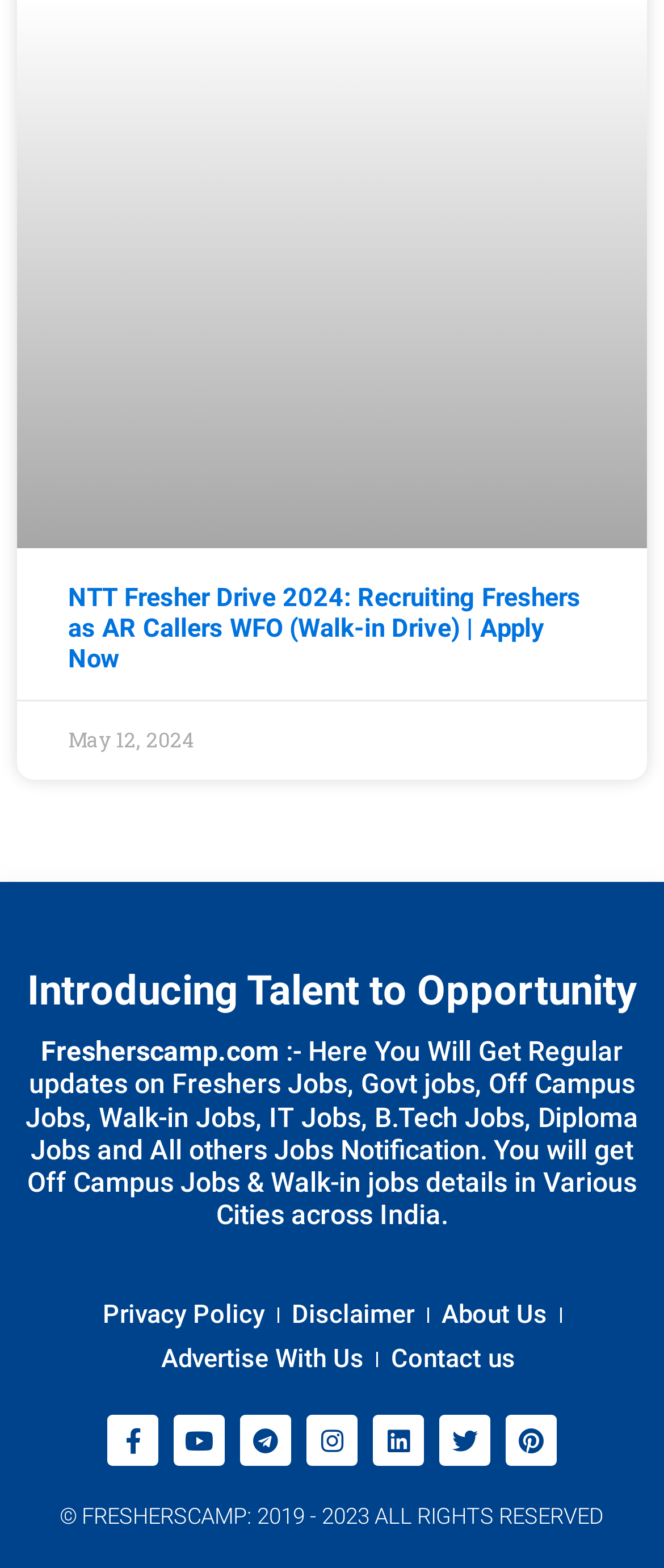Please find the bounding box coordinates of the element that you should click to achieve the following instruction: "Sign Up". The coordinates should be presented as four float numbers between 0 and 1: [left, top, right, bottom].

None